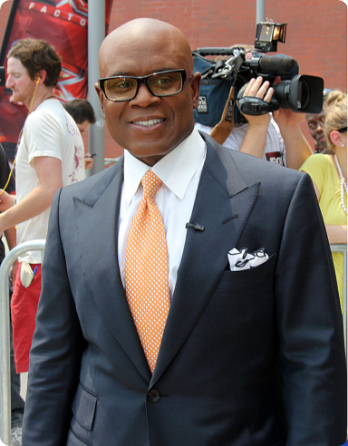Is L.A. Reid alone in the image?
Please give a detailed and elaborate answer to the question.

The background of the image suggests that L.A. Reid is not alone, as there are fans and media capturing the moment around him, indicating that the image was taken at a public event where he is a prominent figure.